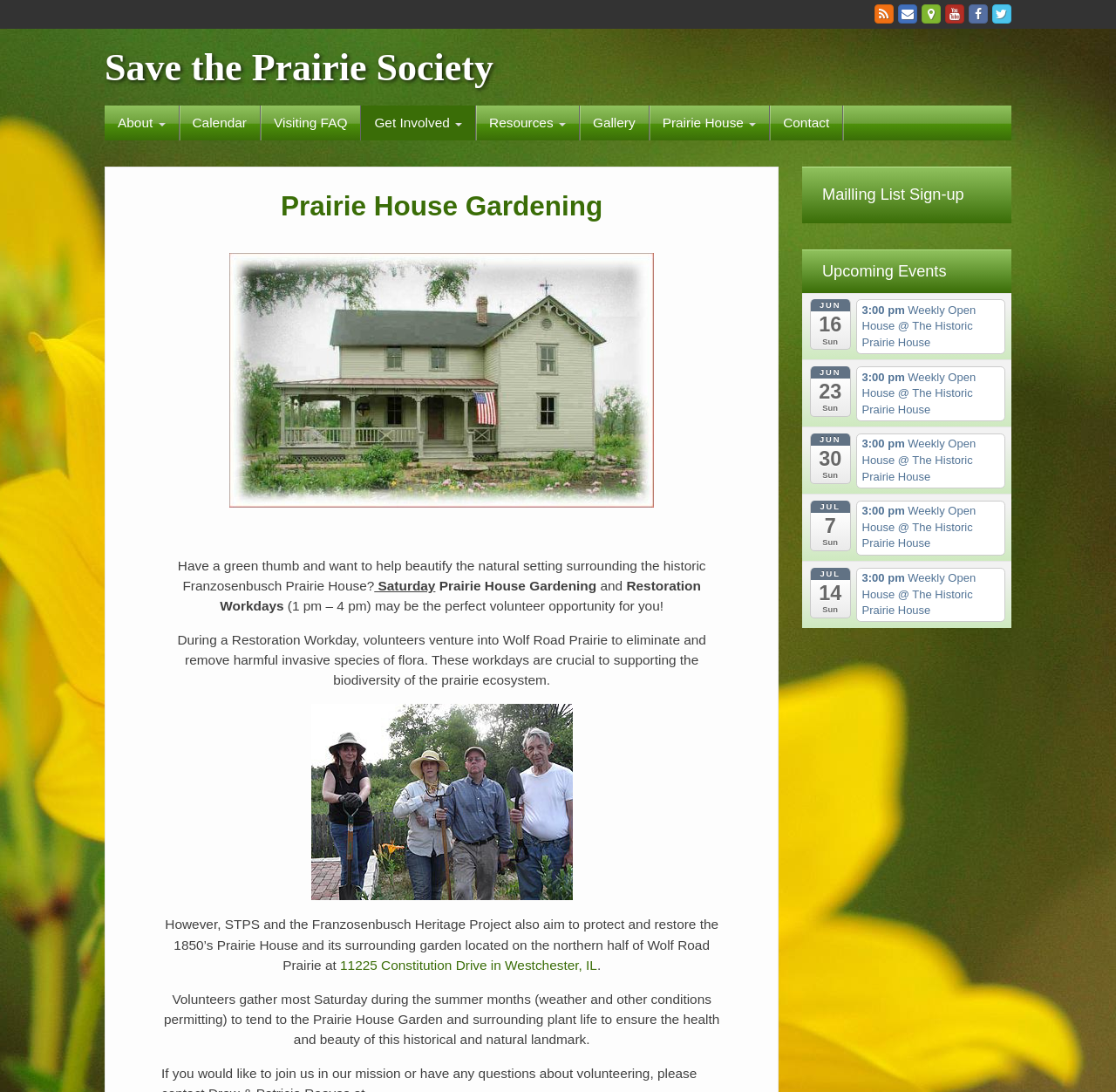Provide your answer to the question using just one word or phrase: What is the name of the historic house?

Prairie House